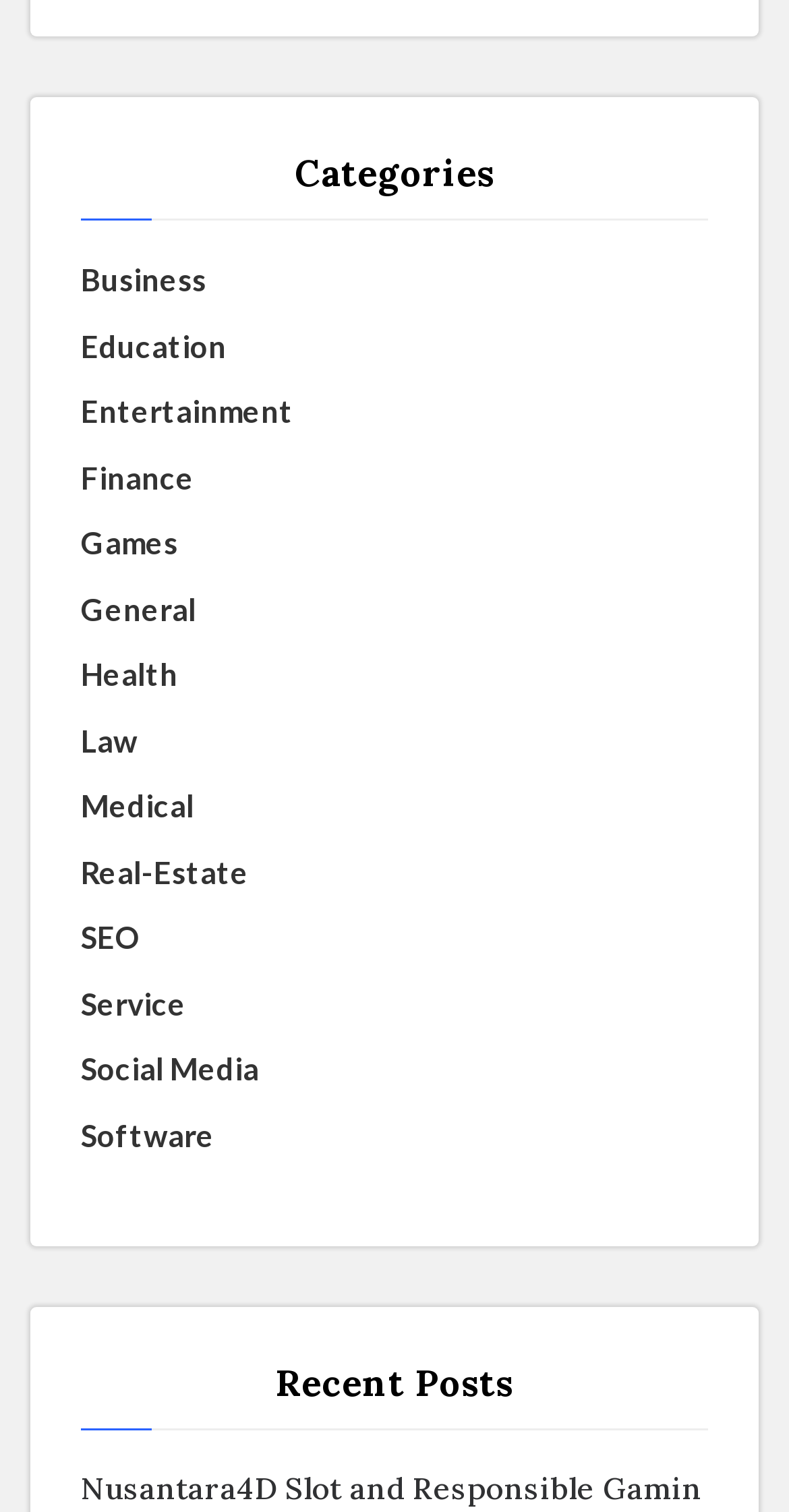Find the bounding box coordinates of the element you need to click on to perform this action: 'Go to Health category'. The coordinates should be represented by four float values between 0 and 1, in the format [left, top, right, bottom].

[0.103, 0.431, 0.226, 0.461]